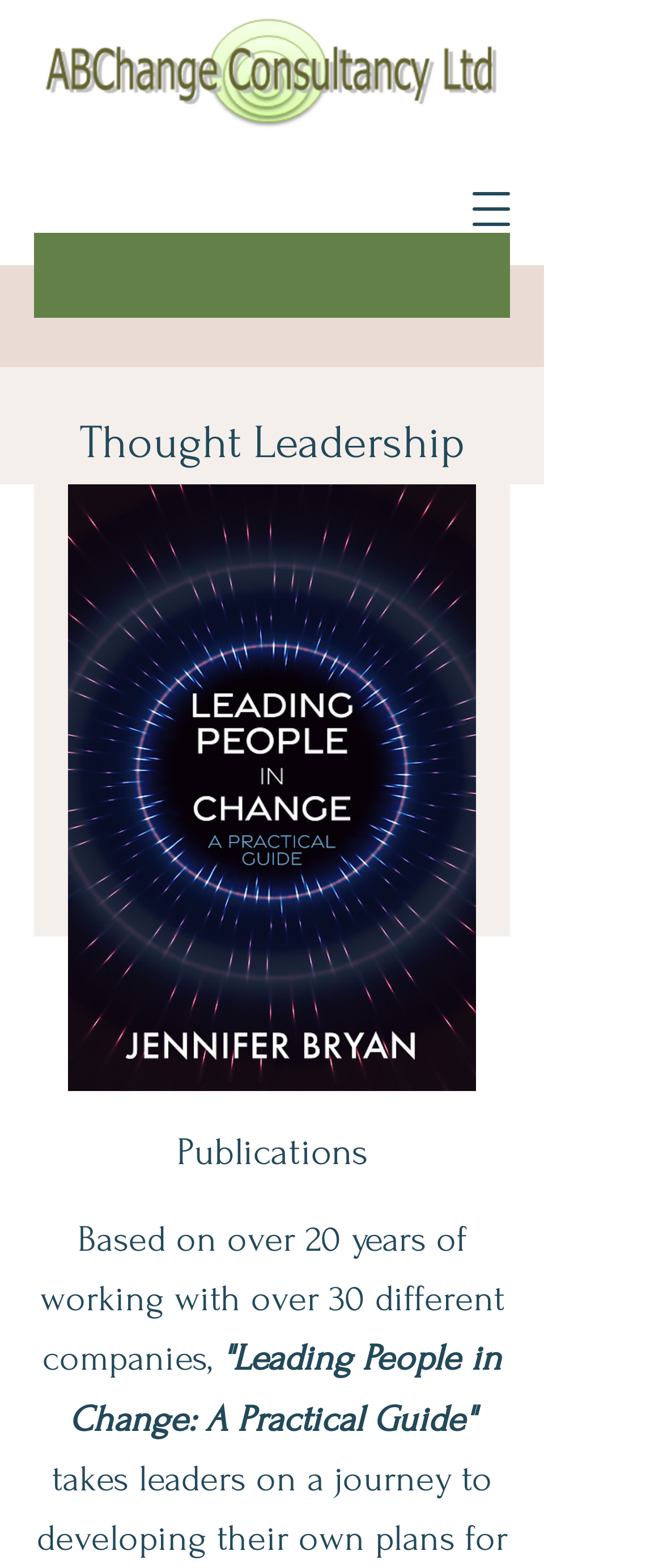Respond concisely with one word or phrase to the following query:
How many companies has the author worked with?

30